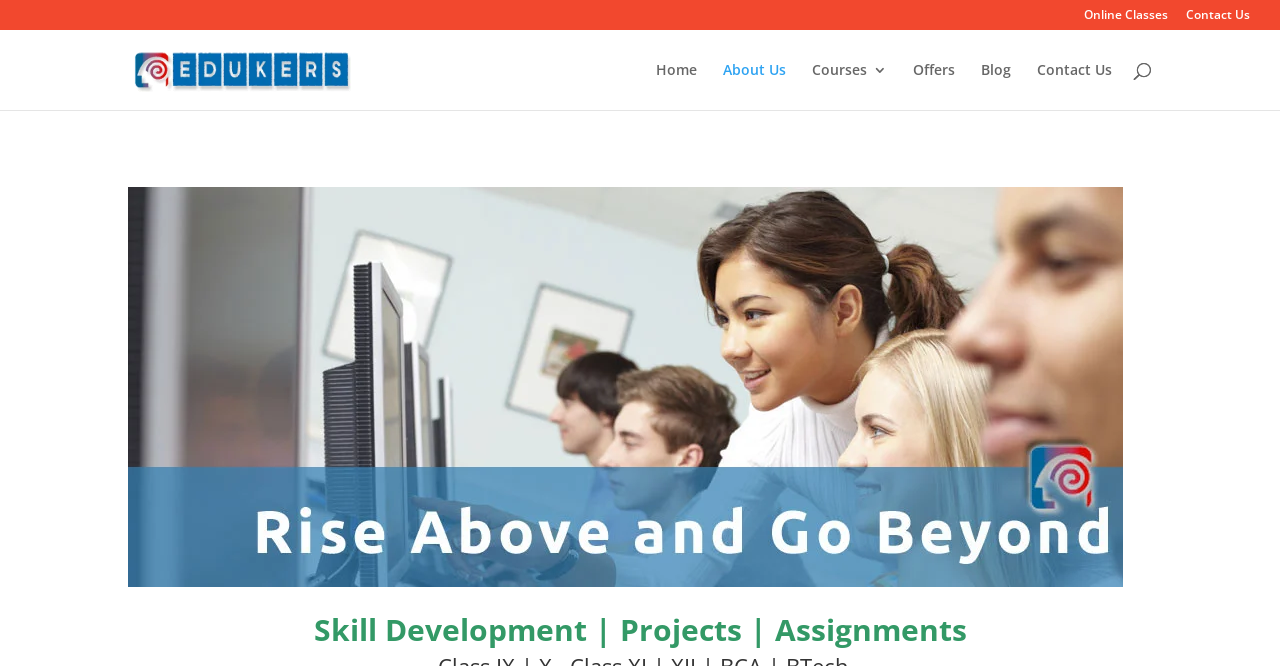Your task is to find and give the main heading text of the webpage.

Skill Development | Projects | Assignments